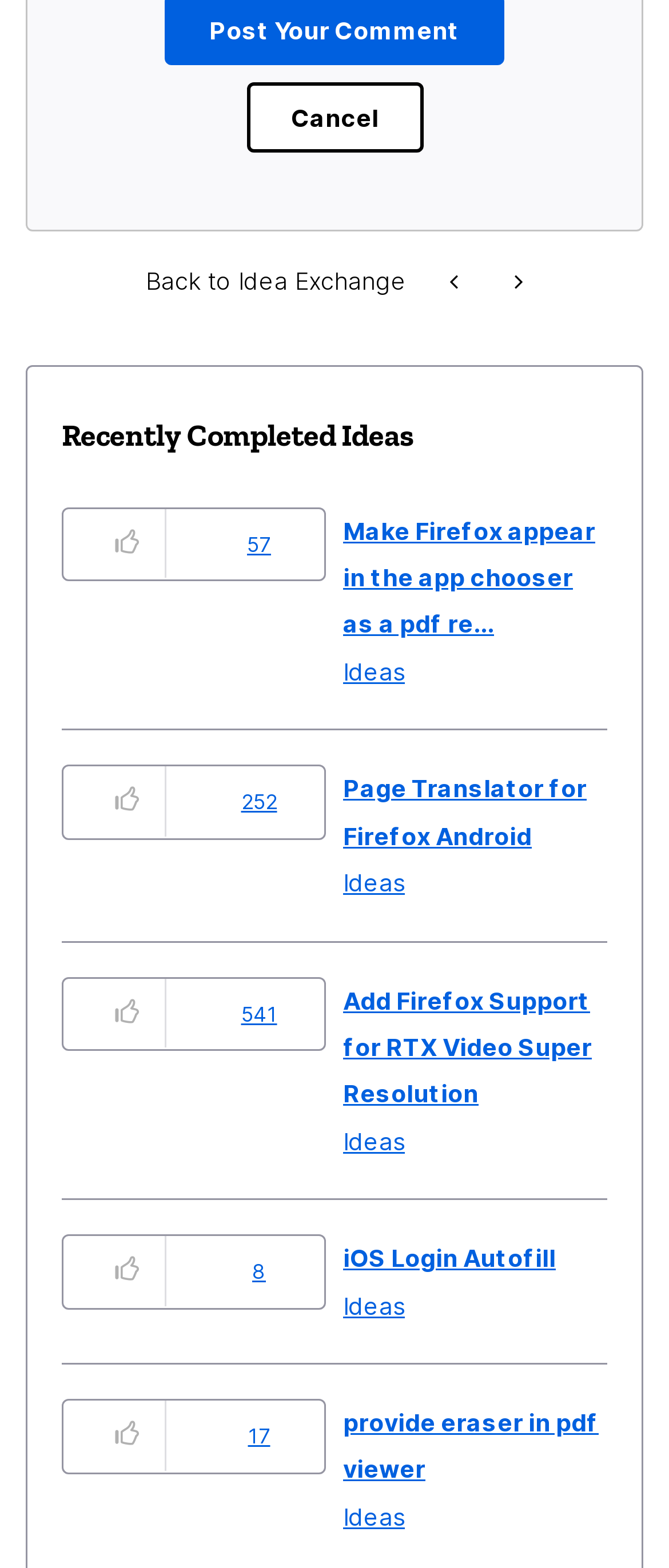Please answer the following question using a single word or phrase: 
What is the text of the first idea listed?

Make Firefox appear in the app chooser as a pdf re...